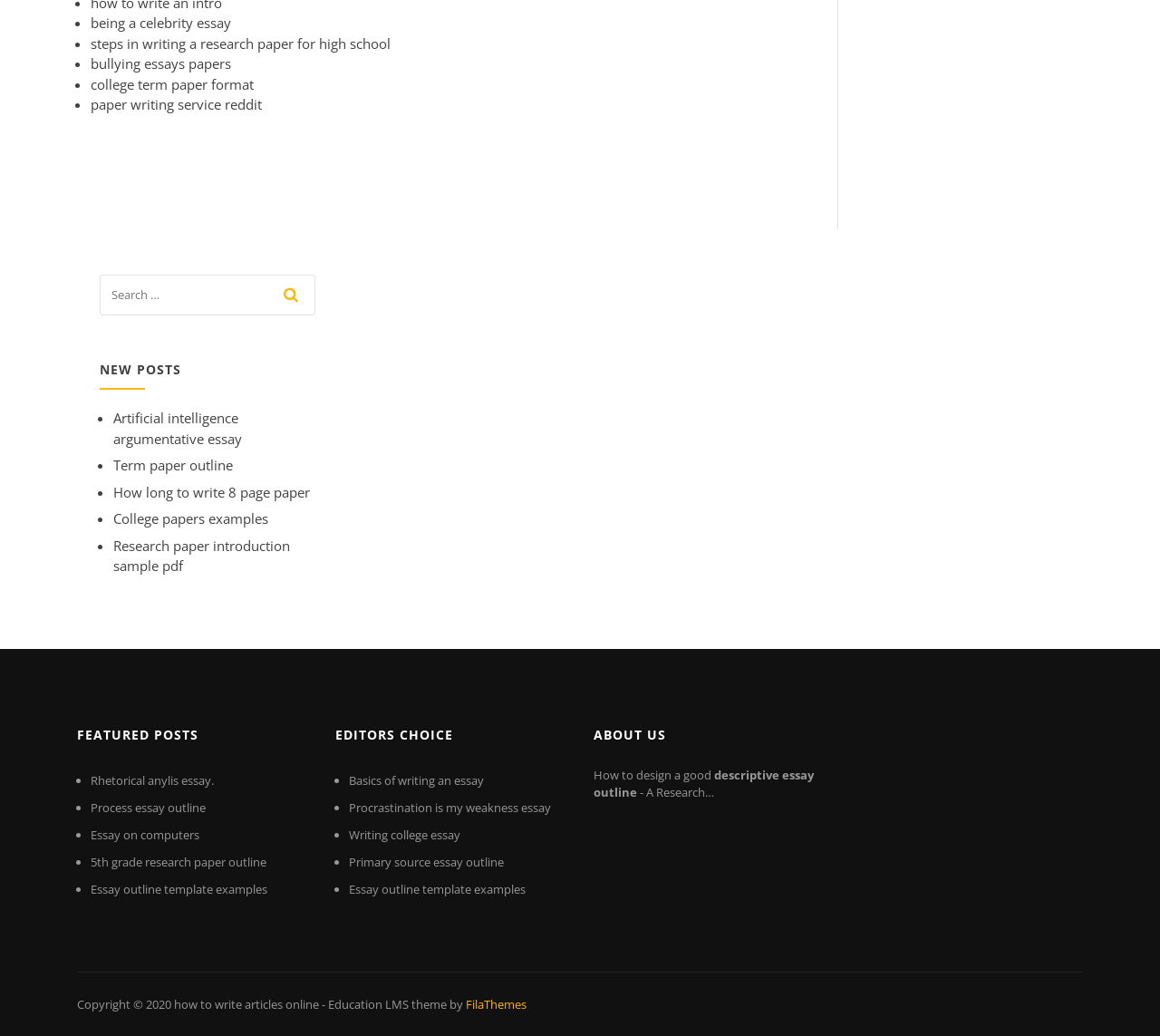Refer to the element description name="s" placeholder="Search …" and identify the corresponding bounding box in the screenshot. Format the coordinates as (top-left x, top-left y, bottom-right x, bottom-right y) with values in the range of 0 to 1.

[0.086, 0.265, 0.271, 0.305]